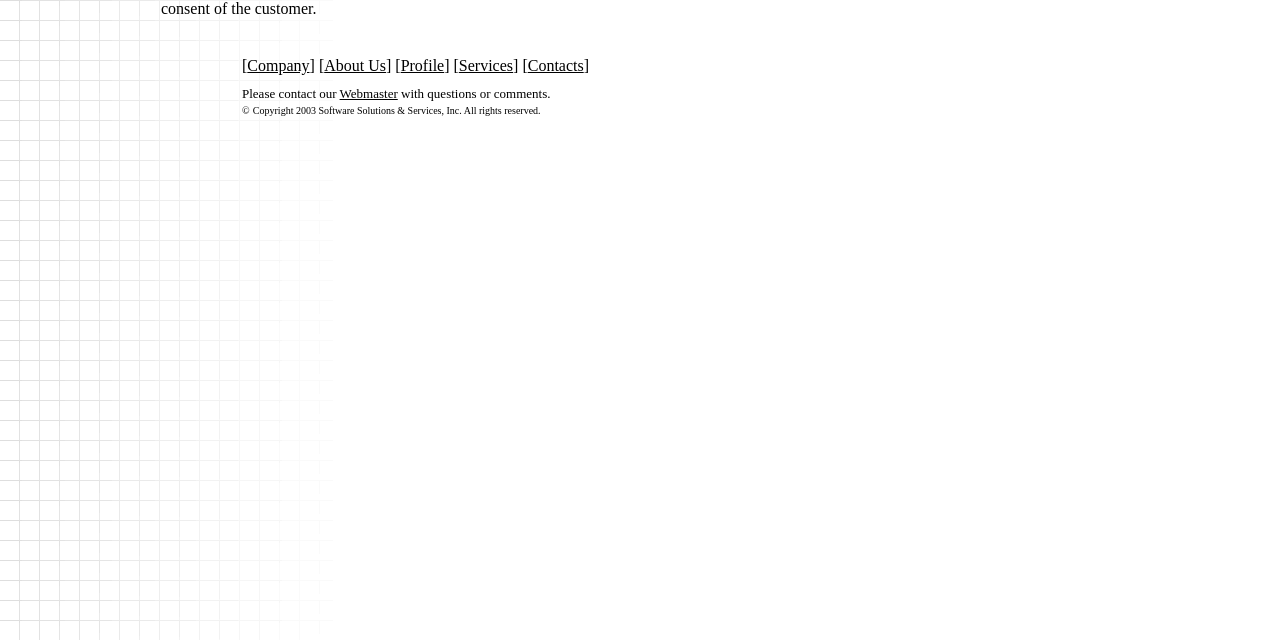Using the description: "About Us", identify the bounding box of the corresponding UI element in the screenshot.

[0.253, 0.089, 0.302, 0.116]